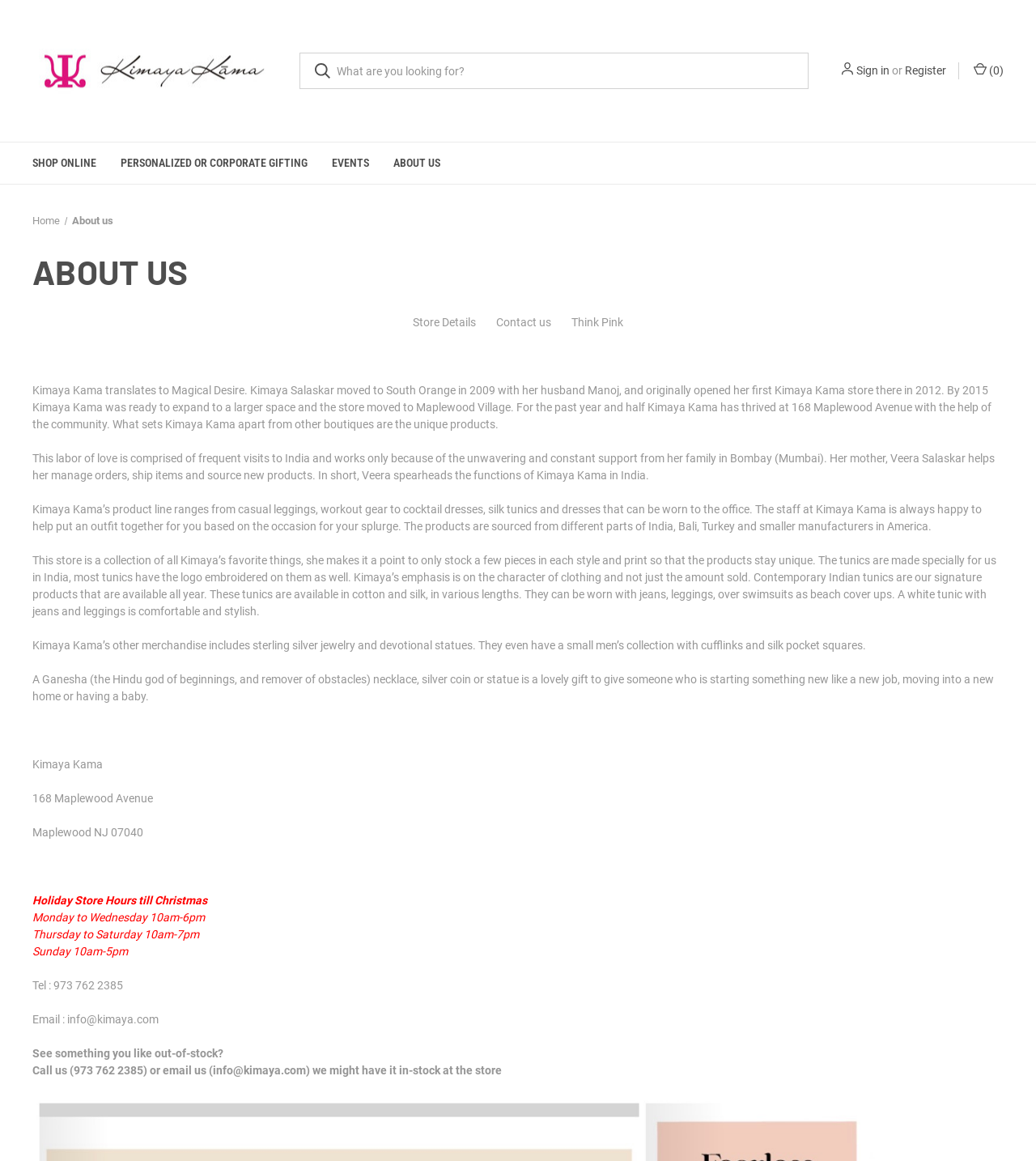Identify the bounding box coordinates for the element you need to click to achieve the following task: "Search for something". The coordinates must be four float values ranging from 0 to 1, formatted as [left, top, right, bottom].

[0.289, 0.045, 0.78, 0.077]